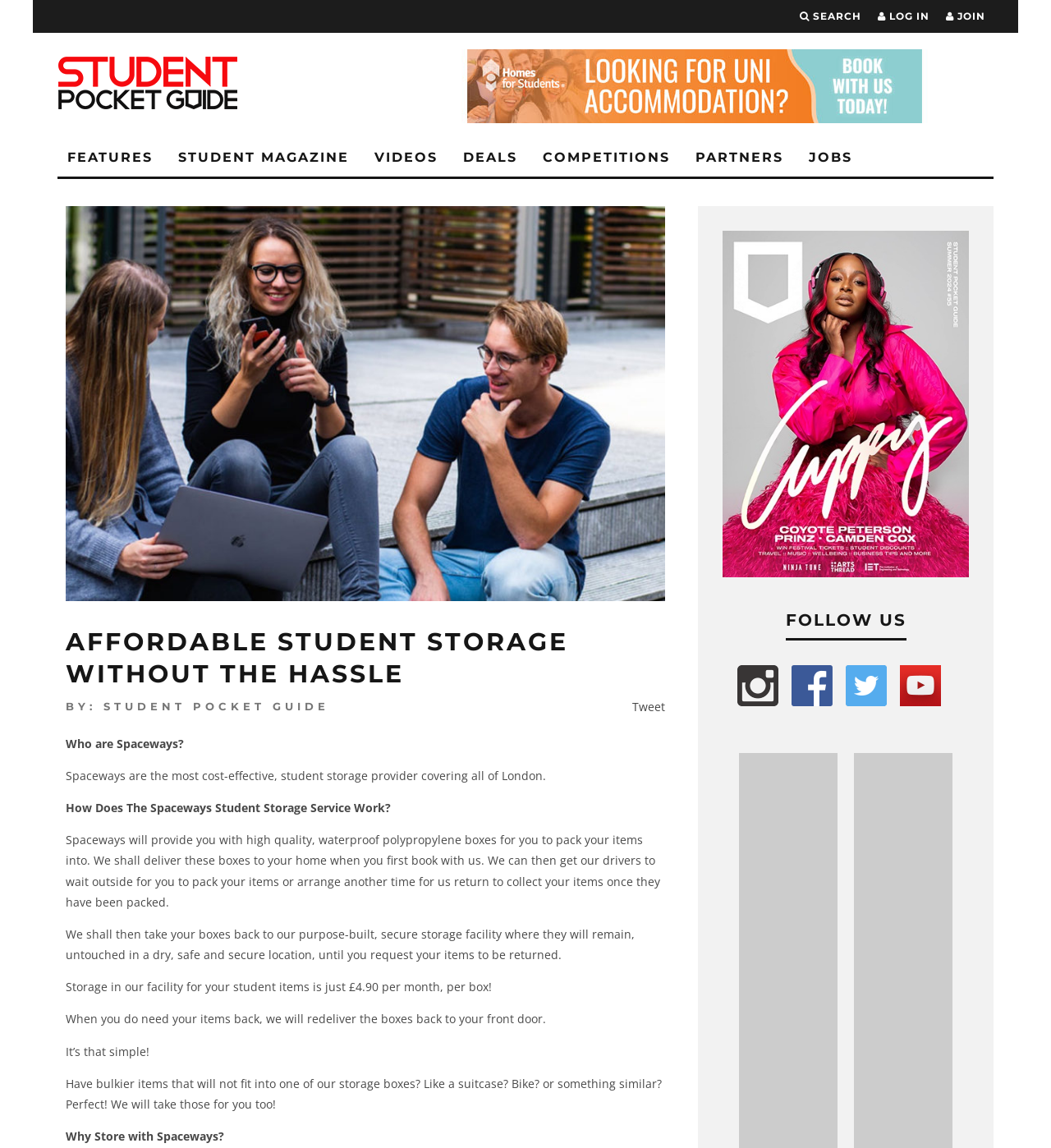Refer to the screenshot and give an in-depth answer to this question: How much does it cost to store a box per month?

According to the webpage content, specifically the text 'Storage in our facility for your student items is just £4.90 per month, per box!', it can be determined that the cost of storing a box per month is £4.90.